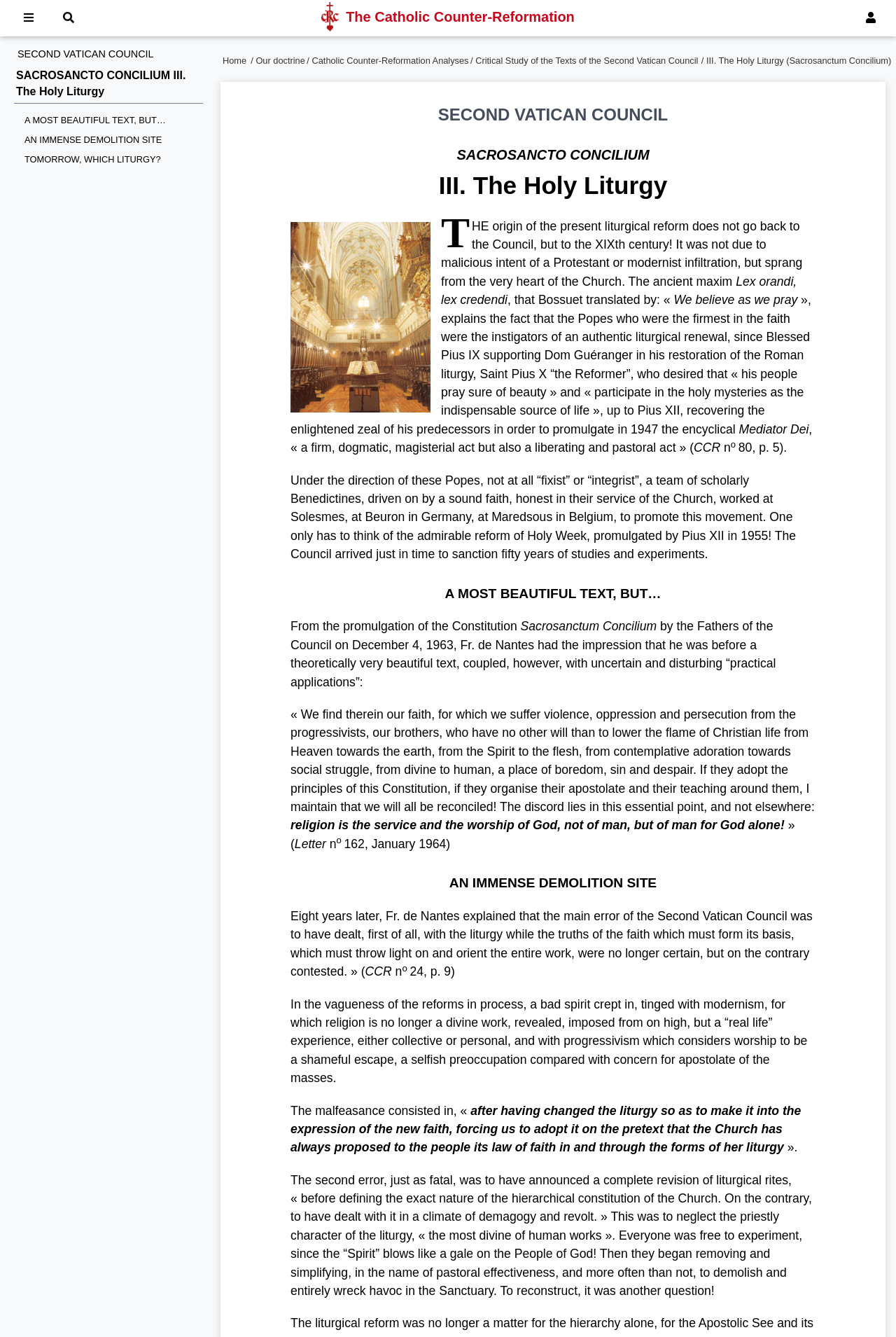What is the name of the constitution mentioned in the webpage?
Provide a short answer using one word or a brief phrase based on the image.

Sacrosanctum Concilium